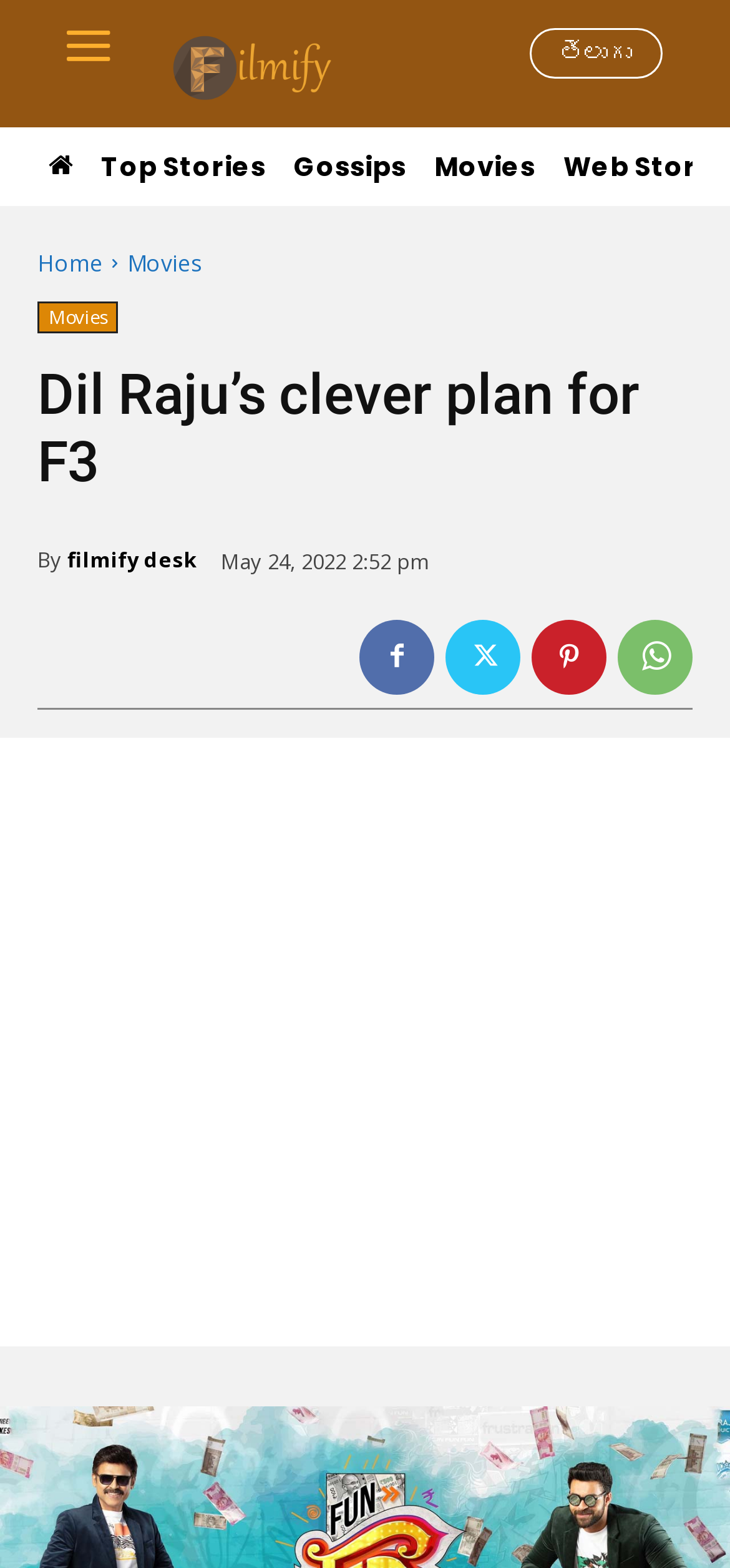Please identify the coordinates of the bounding box for the clickable region that will accomplish this instruction: "Go to home page".

[0.051, 0.157, 0.141, 0.177]